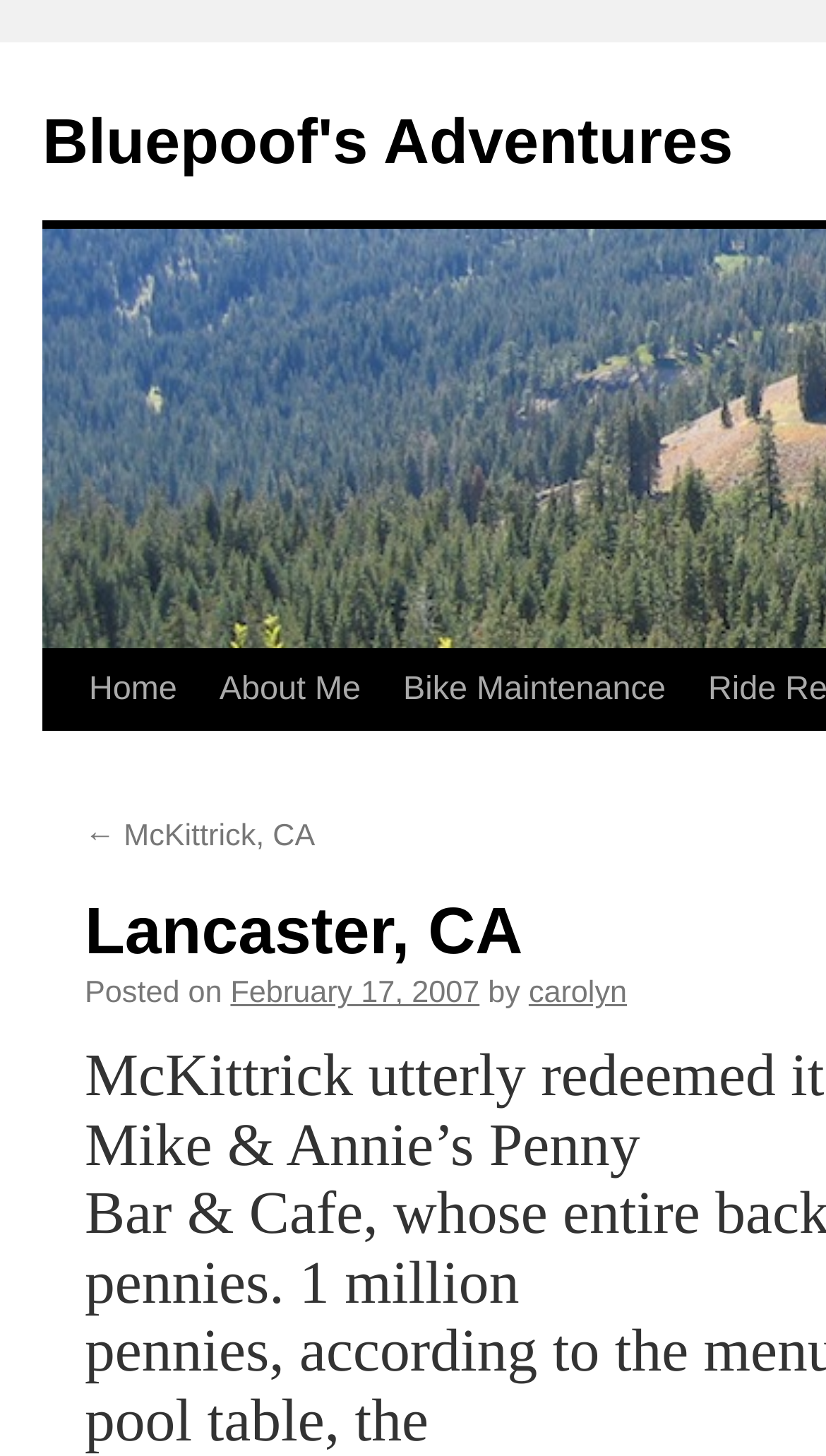Please find the bounding box coordinates of the element's region to be clicked to carry out this instruction: "visit author's page".

[0.64, 0.671, 0.759, 0.695]